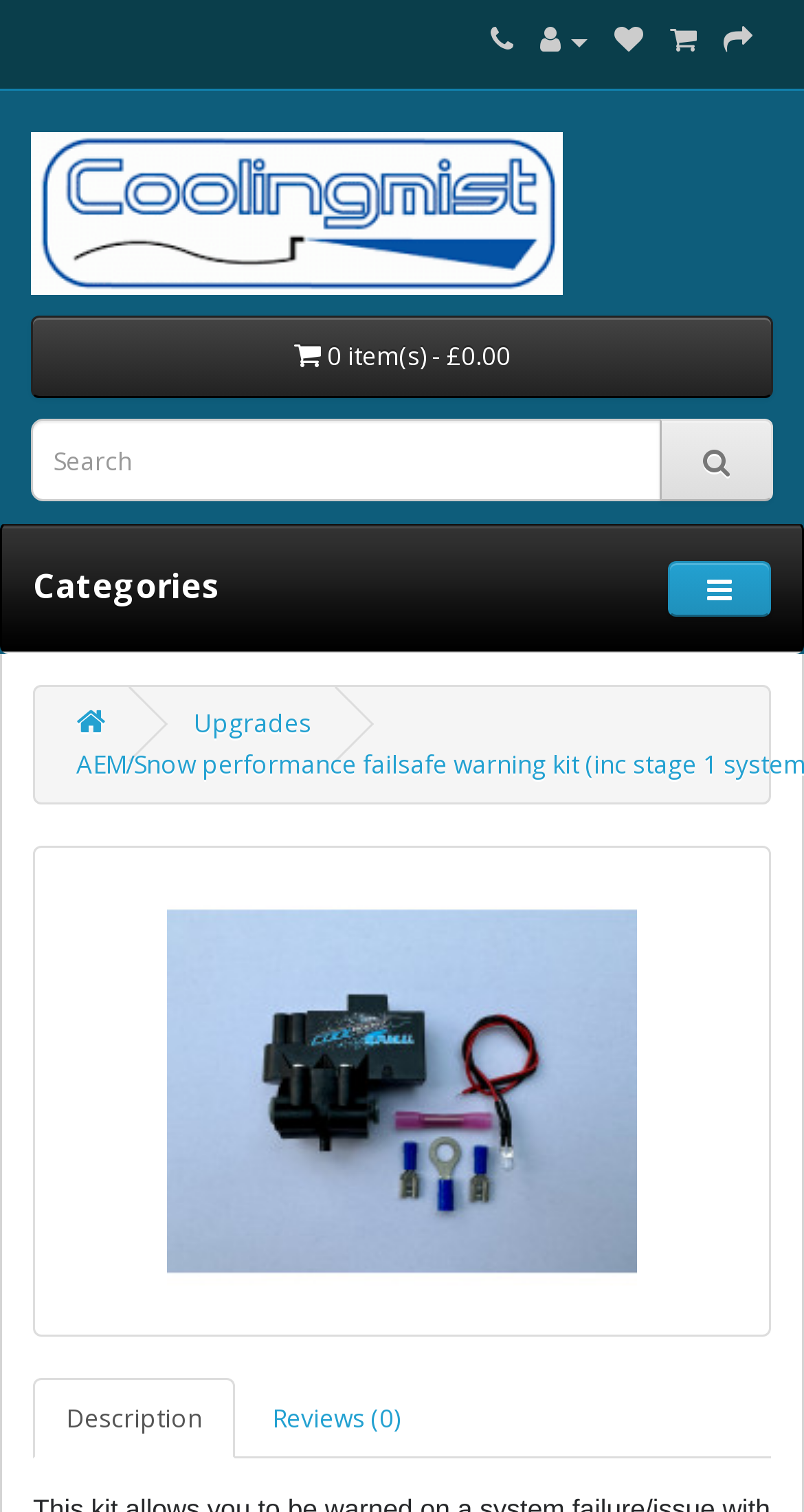Locate the bounding box coordinates of the area that needs to be clicked to fulfill the following instruction: "Read product reviews". The coordinates should be in the format of four float numbers between 0 and 1, namely [left, top, right, bottom].

[0.297, 0.911, 0.538, 0.965]